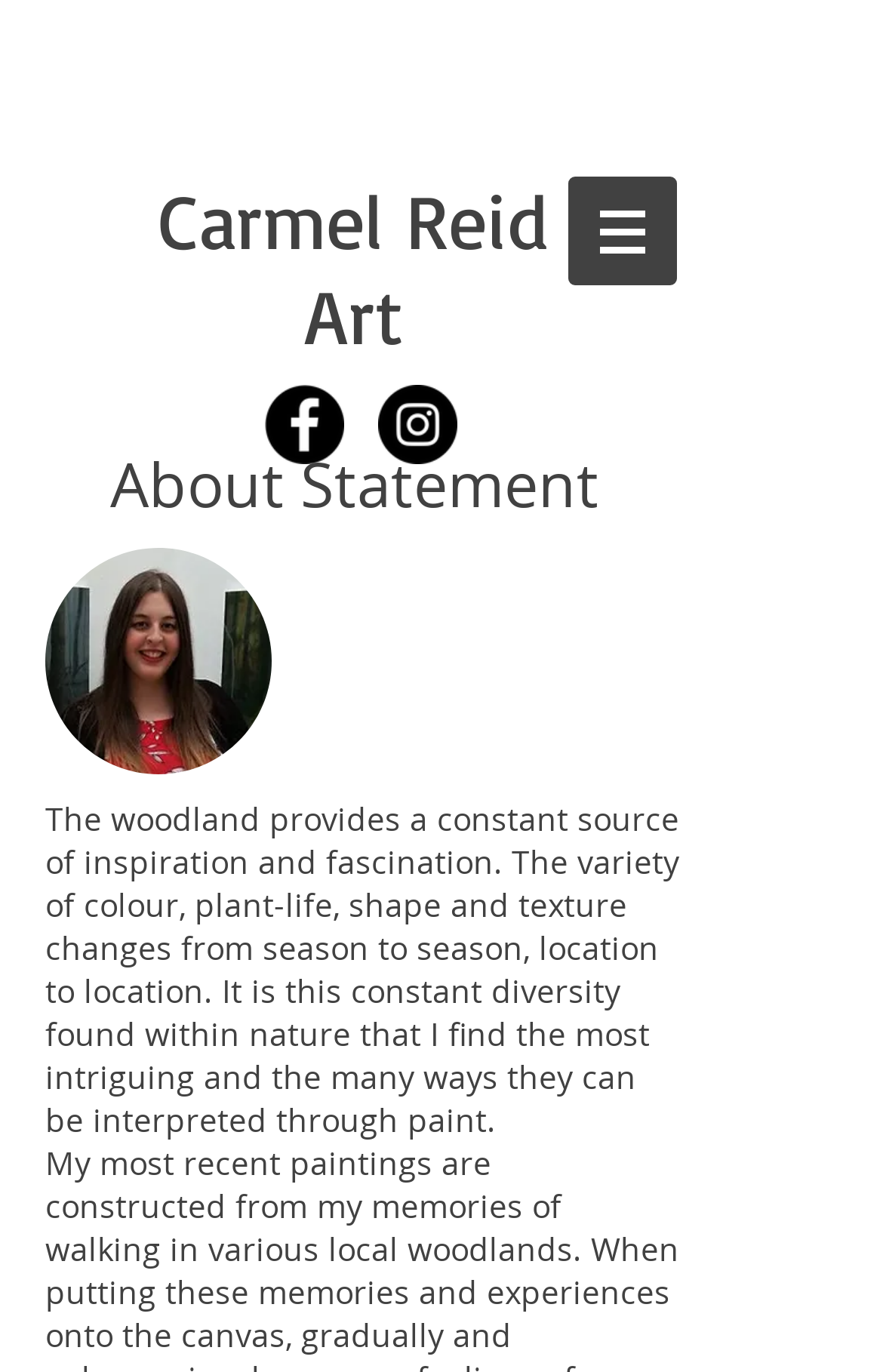Identify the webpage's primary heading and generate its text.

Carmel Reid Art